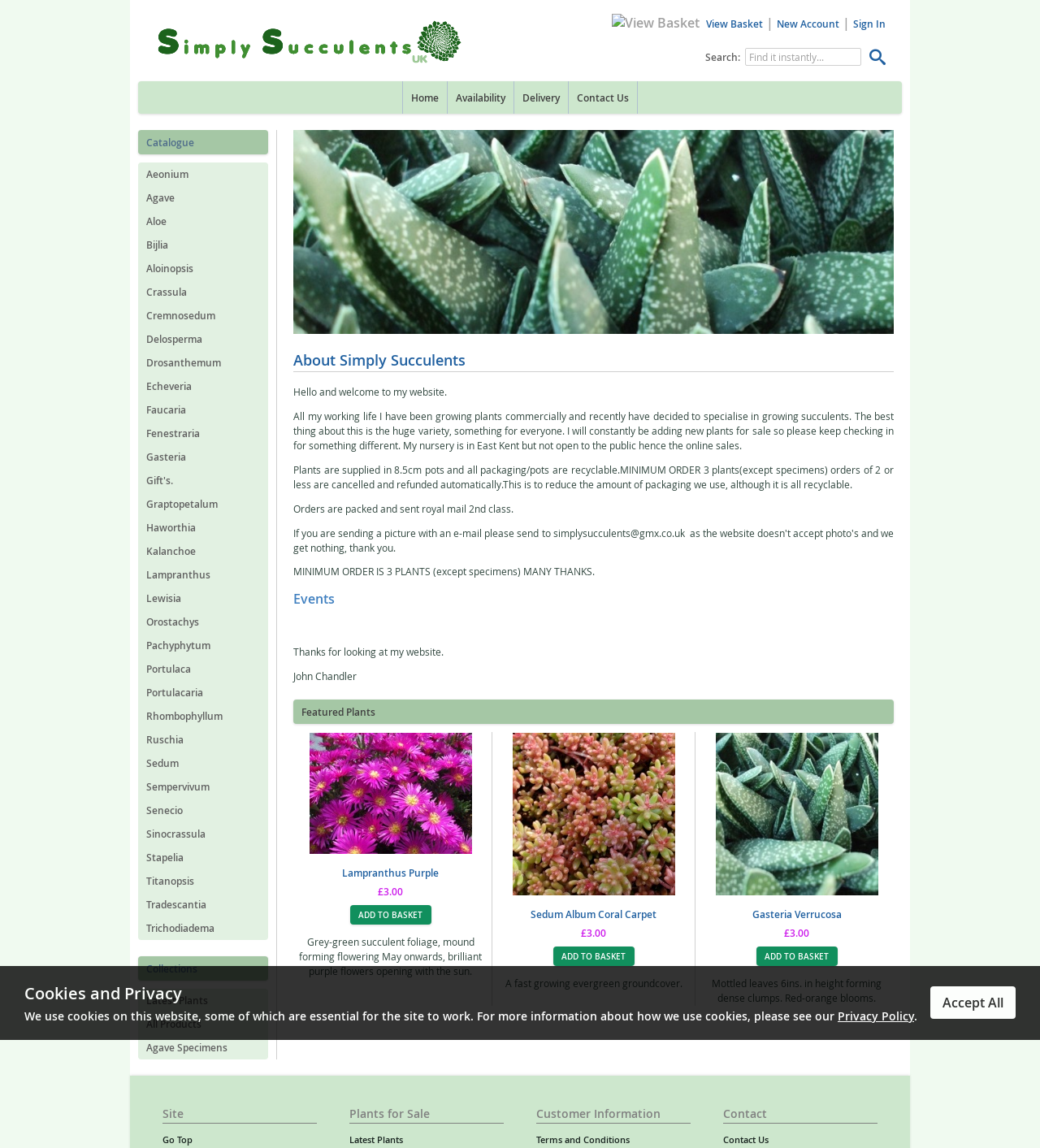Give a one-word or short phrase answer to the question: 
What is the name of the section that lists the latest plants?

Collections